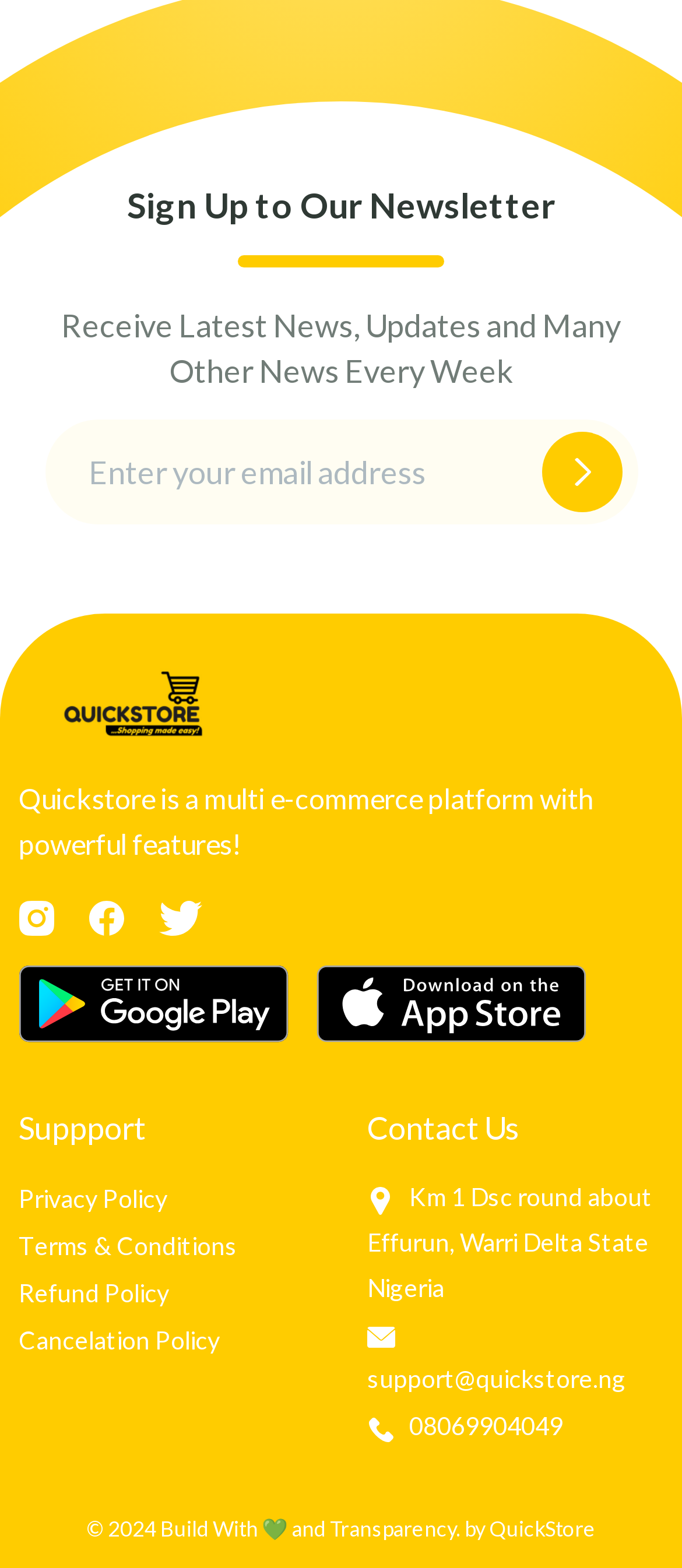Where is Quickstore located?
Offer a detailed and full explanation in response to the question.

The StaticText element with the text 'Km 1 Dsc round about Effurun, Warri Delta State Nigeria' provides the location of Quickstore, which is in Warri, Delta State, Nigeria.